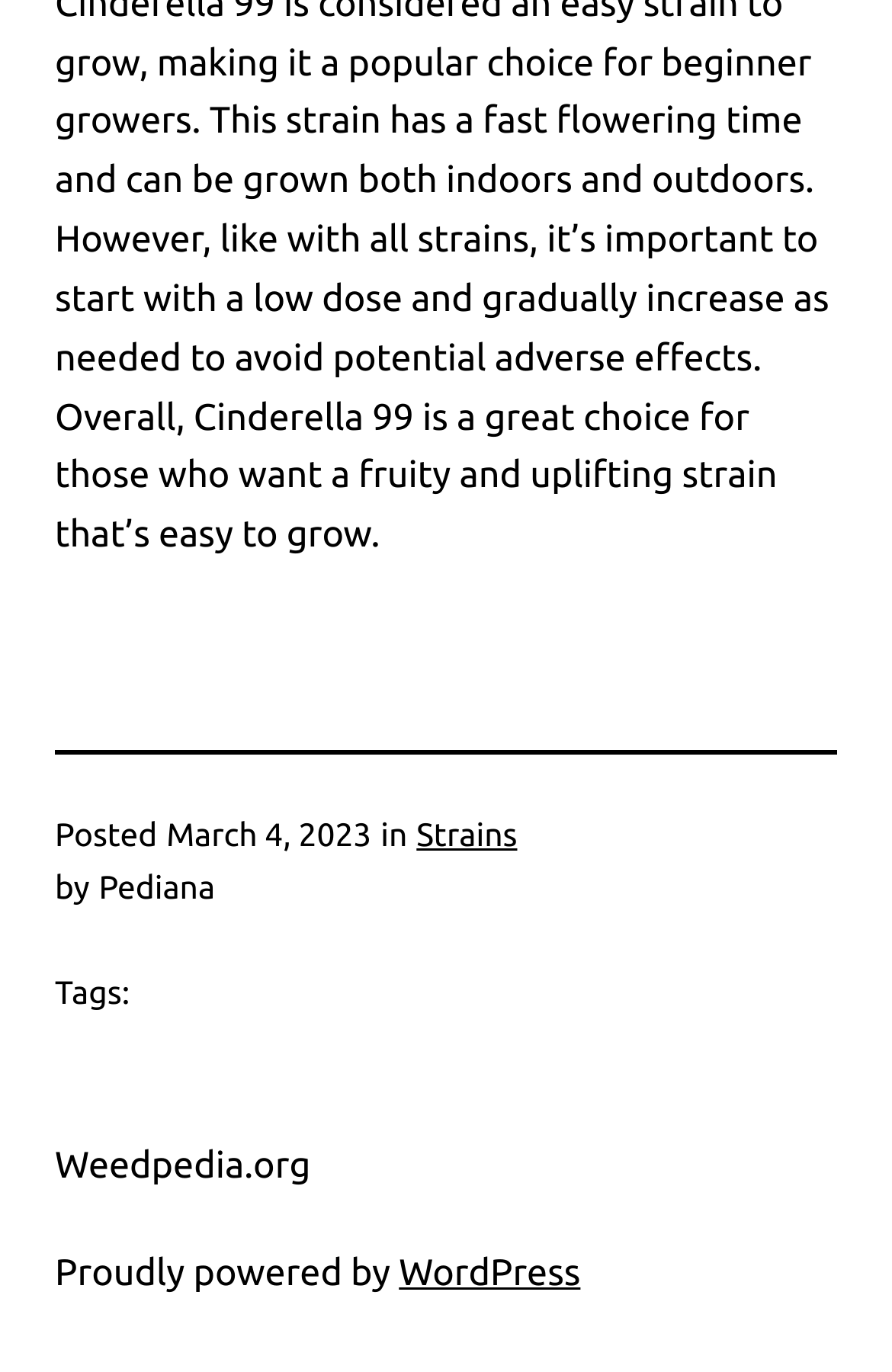With reference to the image, please provide a detailed answer to the following question: What is the category of the post?

I found the category of the post by looking at the link 'Strains' which is located next to the 'in' label.